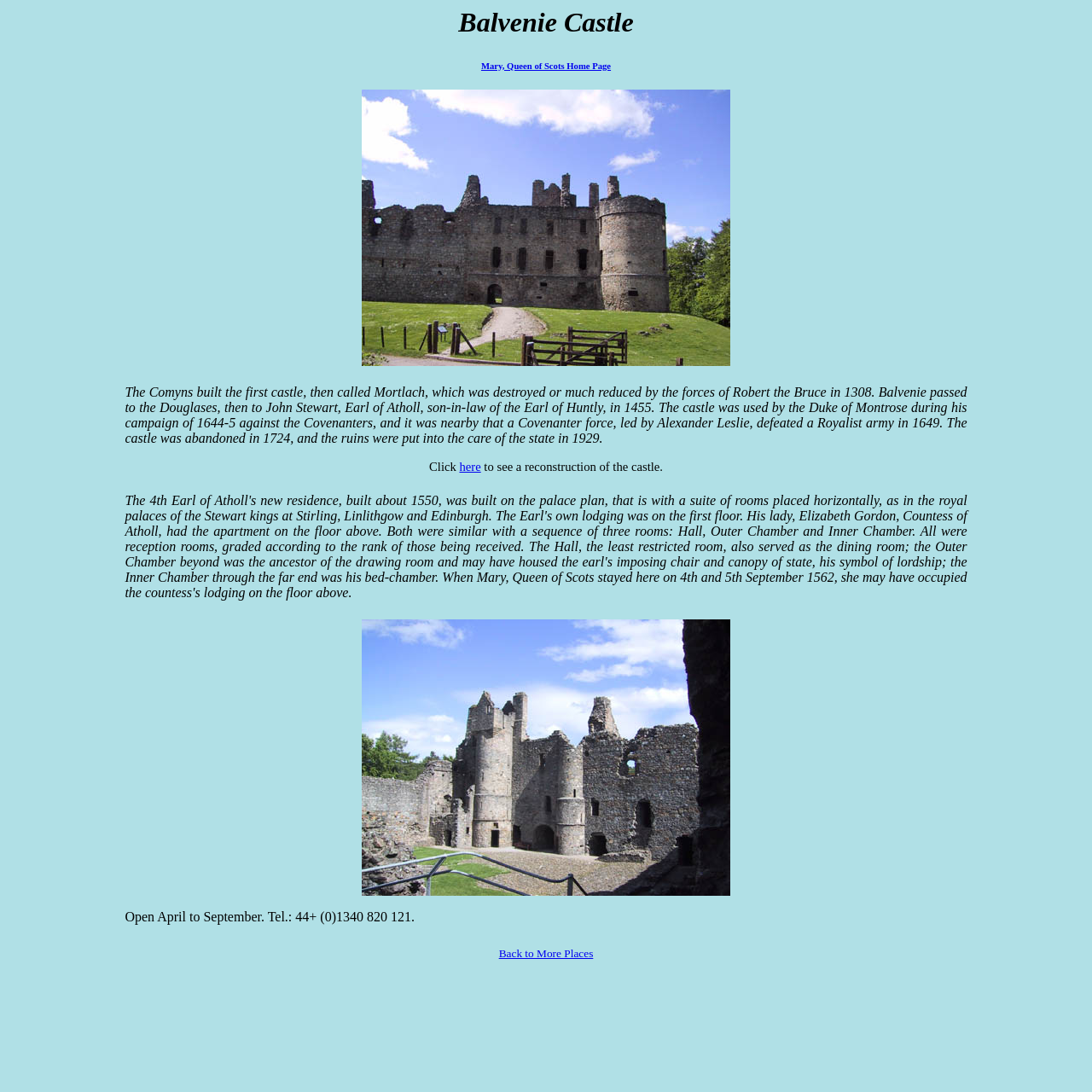What is the name of the castle?
Look at the image and construct a detailed response to the question.

Based on the webpage, the heading 'Balvenie Castle' is present at the top, indicating that the webpage is about Balvenie Castle.